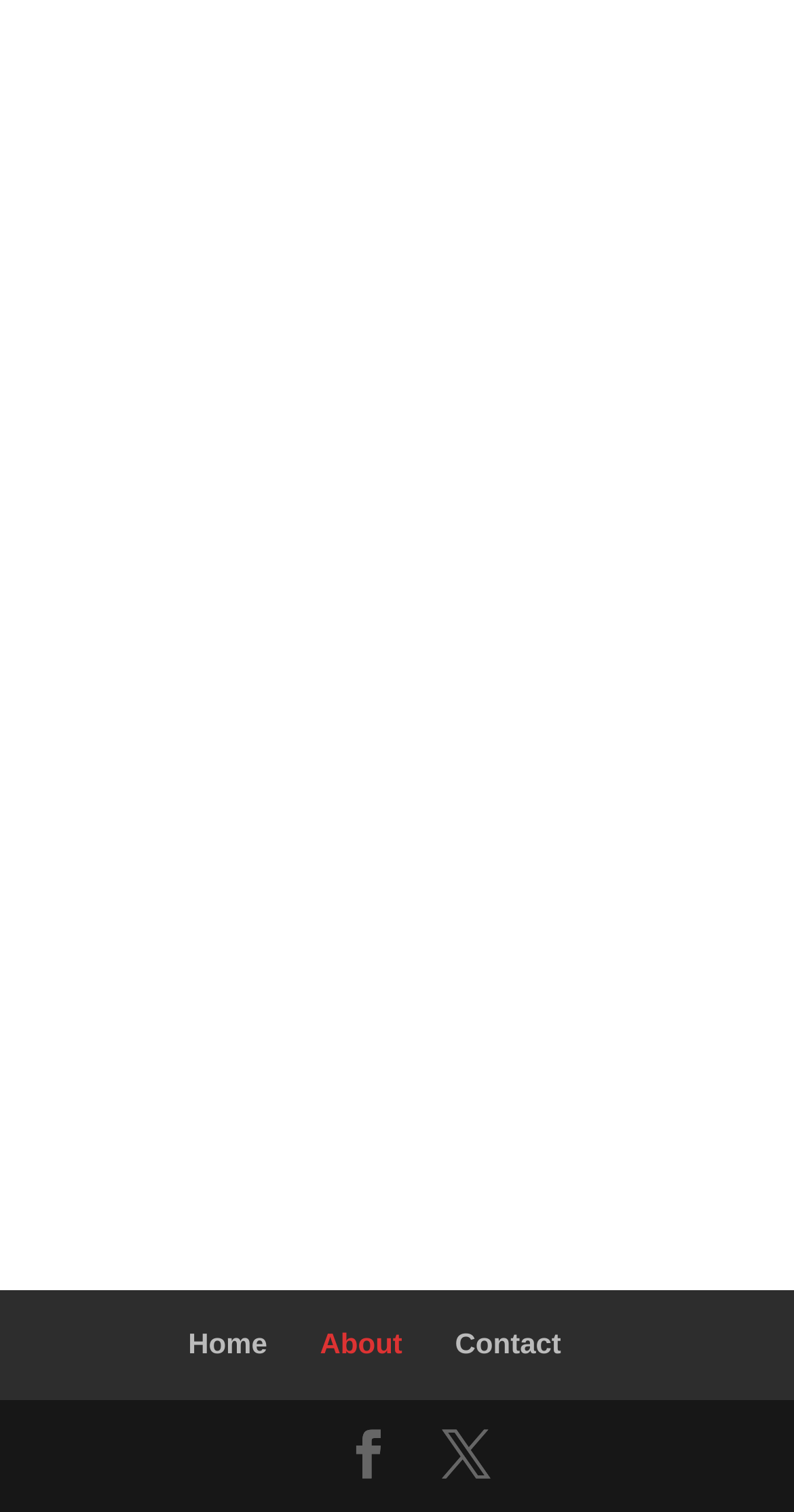Indicate the bounding box coordinates of the clickable region to achieve the following instruction: "Open Coldwell Banker REal Estate Ad."

[0.1, 0.43, 0.9, 0.452]